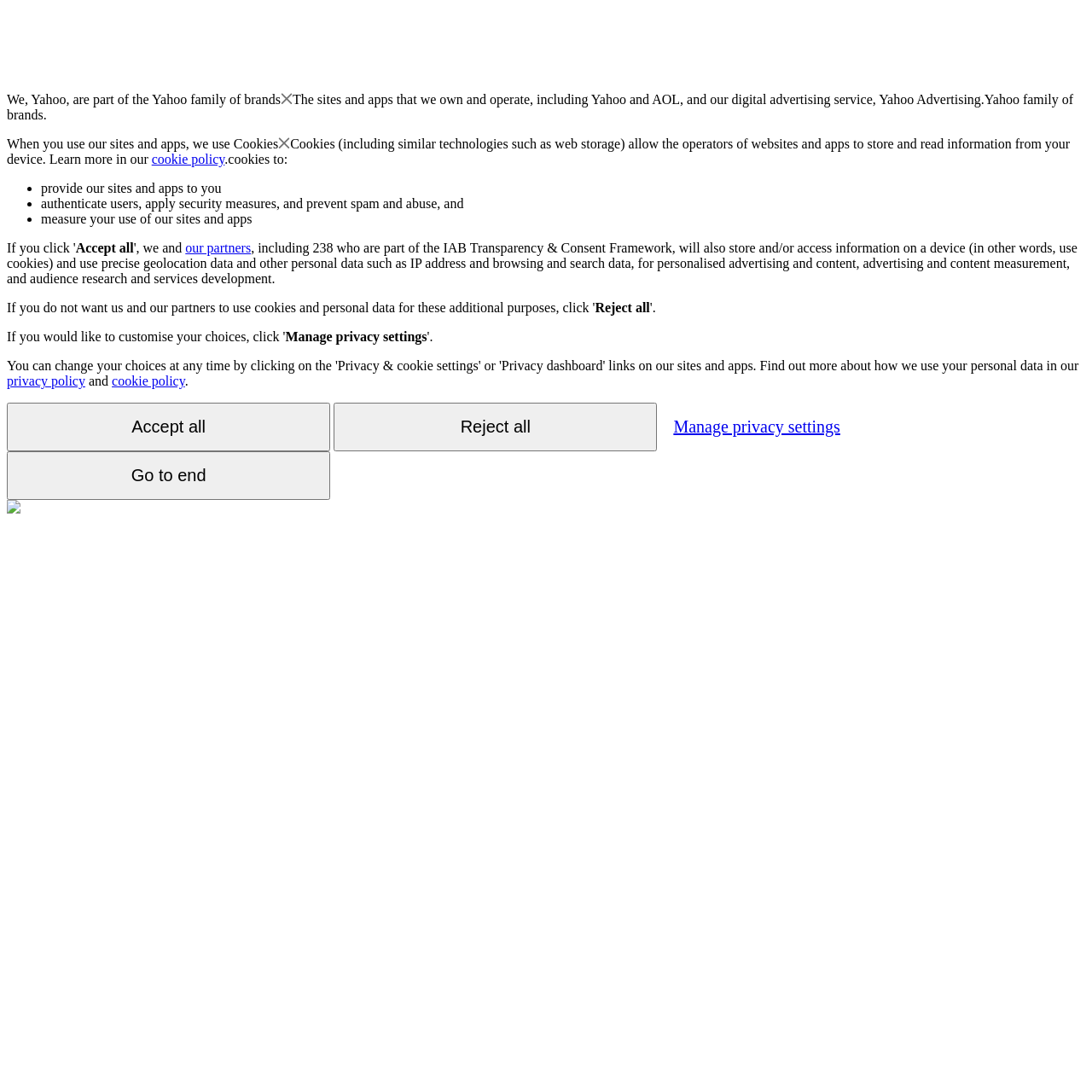Determine the bounding box coordinates for the clickable element to execute this instruction: "Click the 'Manage privacy settings' button". Provide the coordinates as four float numbers between 0 and 1, i.e., [left, top, right, bottom].

[0.261, 0.302, 0.391, 0.315]